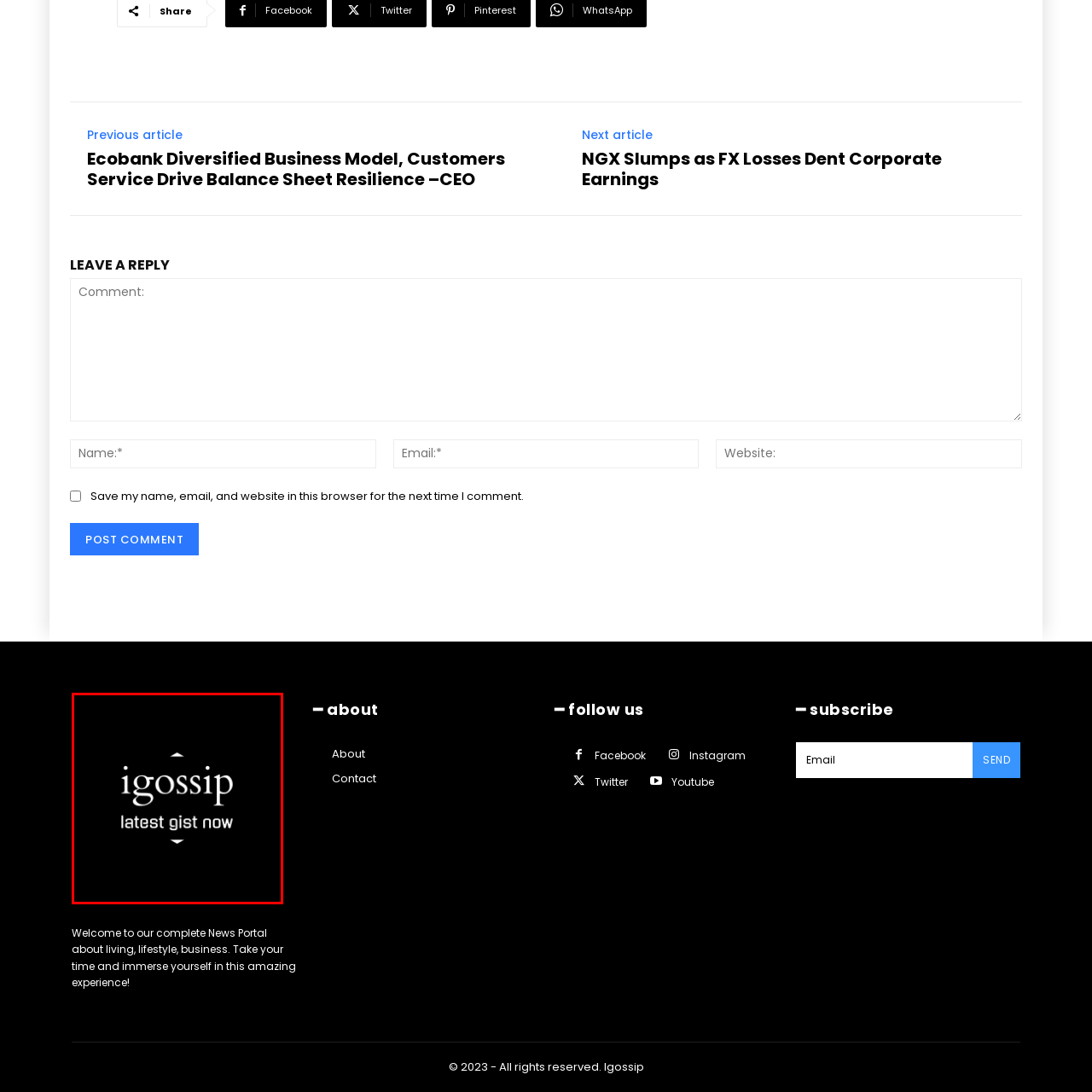Refer to the image contained within the red box, What is emphasized by the font of the logo?
 Provide your response as a single word or phrase.

modernity and sophistication